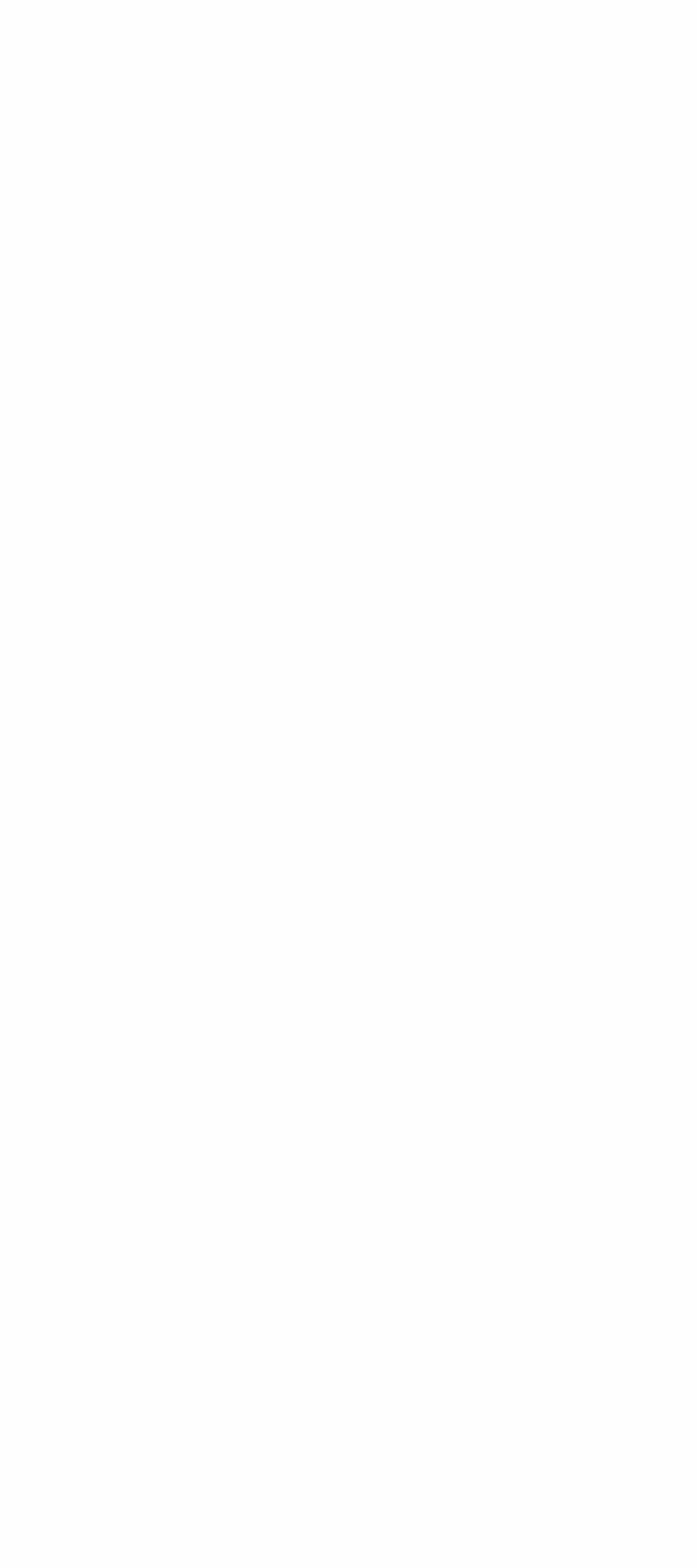Locate the bounding box coordinates of the UI element described by: "title="BASIC"". The bounding box coordinates should consist of four float numbers between 0 and 1, i.e., [left, top, right, bottom].

[0.038, 0.017, 0.244, 0.108]